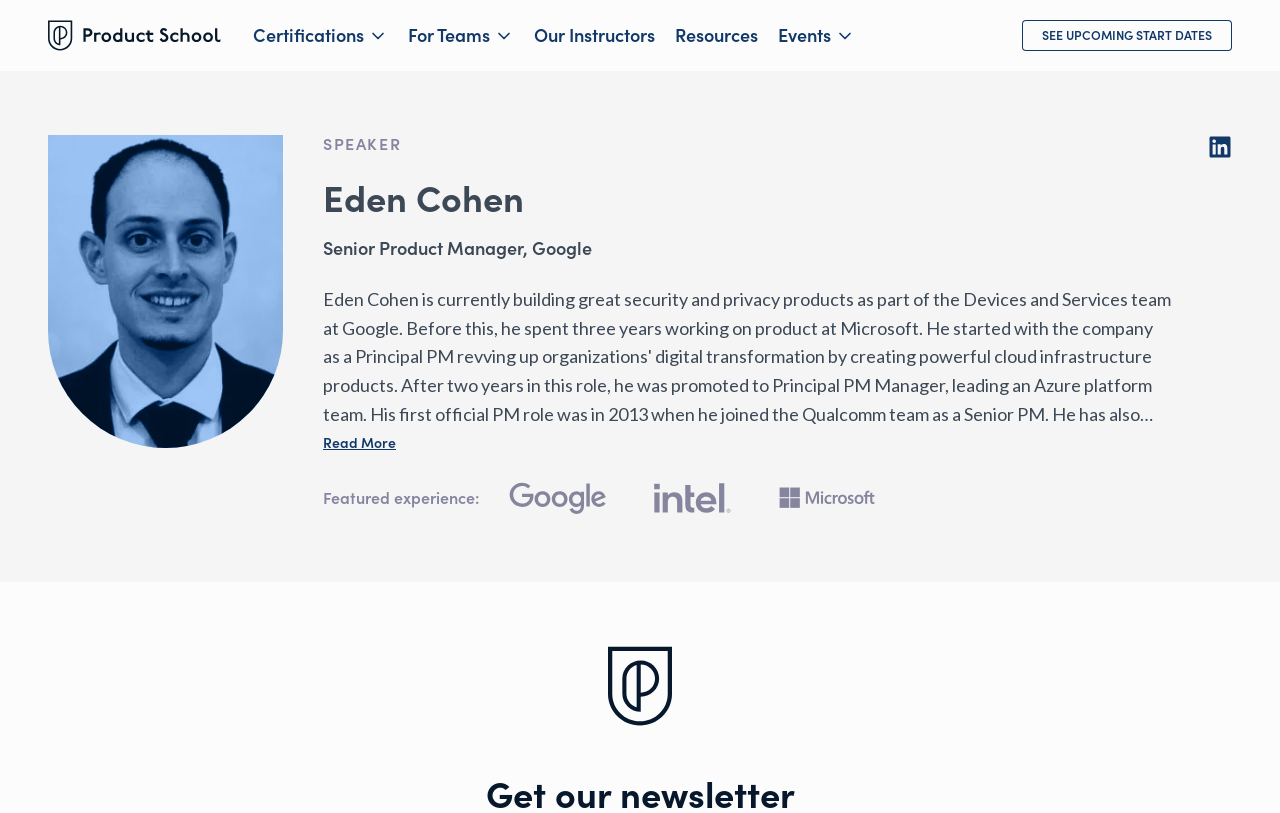Determine the bounding box coordinates for the UI element described. Format the coordinates as (top-left x, top-left y, bottom-right x, bottom-right y) and ensure all values are between 0 and 1. Element description: See Upcoming Start Dates

[0.798, 0.025, 0.962, 0.063]